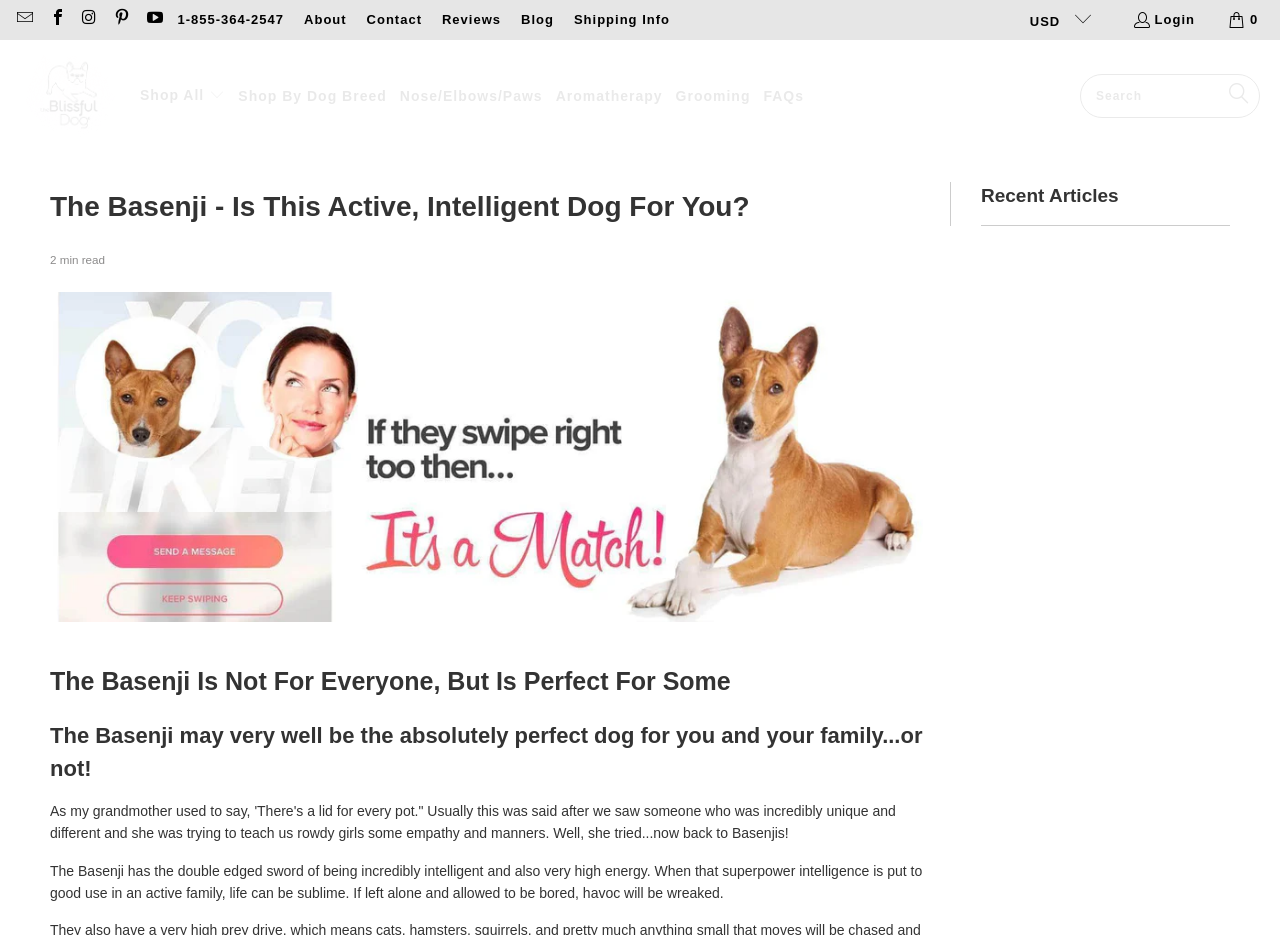Using the image as a reference, answer the following question in as much detail as possible:
What is the estimated reading time of the article?

The webpage has a static text '2 min read' located near the top of the article, indicating that the estimated reading time of the article is 2 minutes.